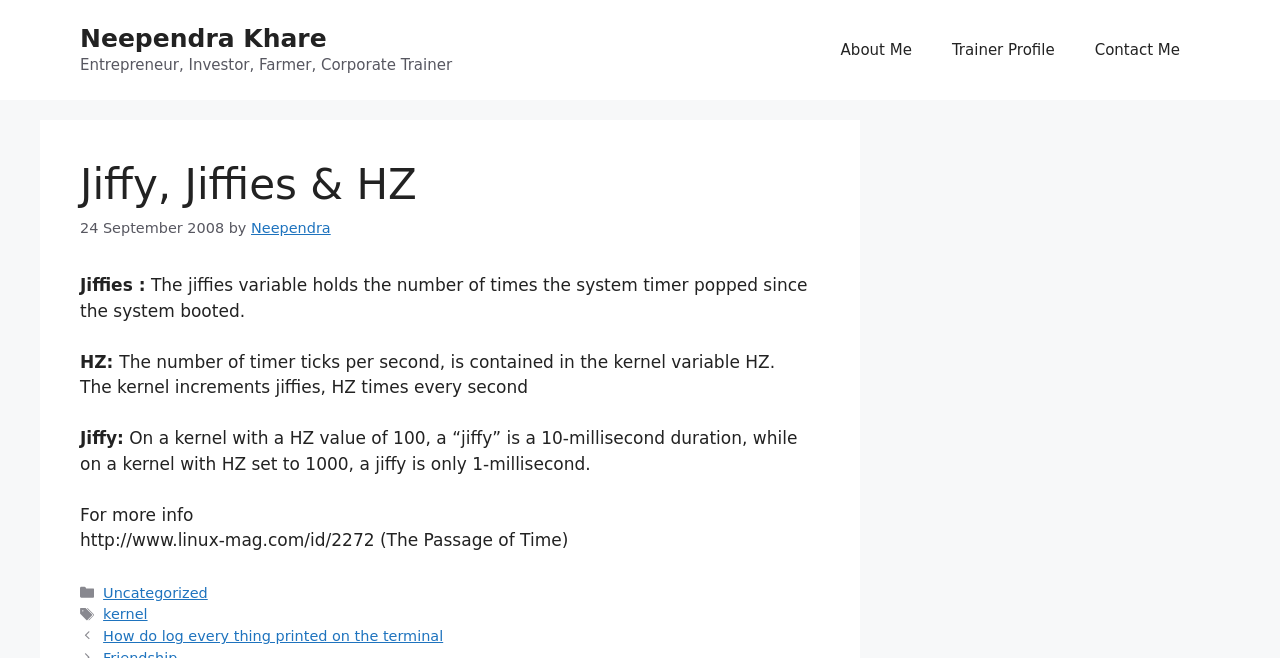Please provide the bounding box coordinates for the element that needs to be clicked to perform the instruction: "Contact the author". The coordinates must consist of four float numbers between 0 and 1, formatted as [left, top, right, bottom].

[0.84, 0.03, 0.938, 0.122]